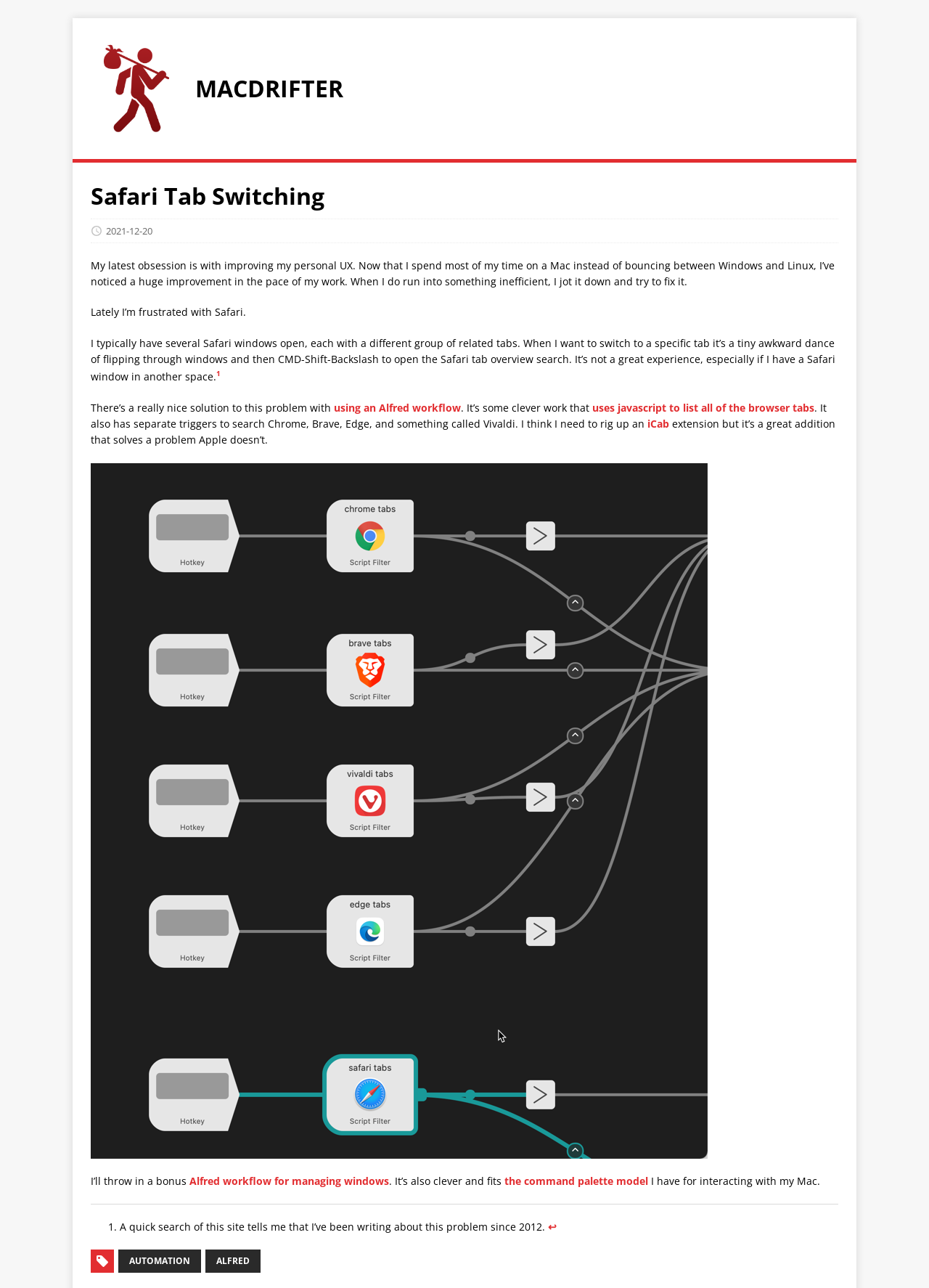What is the image captioned?
Using the image as a reference, give an elaborate response to the question.

The image is captioned 'Alfred Tab Search', which is likely a screenshot of the Alfred workflow solution mentioned in the text.